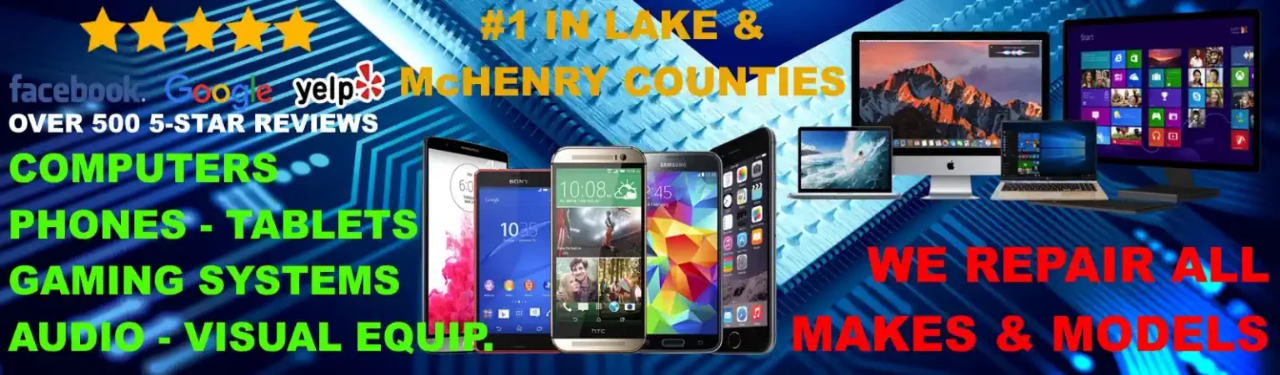Generate an elaborate caption that includes all aspects of the image.

This vibrant promotional image highlights the exceptional repair services offered by 911 Tech Repair, proudly serving Cary, Illinois, and surrounding areas in Lake and McHenry counties. Featuring a striking background of a blue circuit pattern, the graphic showcases a variety of devices including smartphones, tablets, laptops, and gaming systems, symbolizing the comprehensive nature of their offerings. Bold green text proclaims "WE REPAIR ALL MAKES & MODELS," emphasizing their versatile capabilities. Additionally, the image proudly displays a five-star rating, hinting at the satisfaction of their customers, with a tagline reinforcing their reputation as "#1 IN LAKE & McHENRY COUNTIES" along with the mention of "OVER 500 5-STAR REVIEWS" from platforms like Facebook and Google. This visual serves as an engaging invitation for locals seeking reliable technology repair solutions.